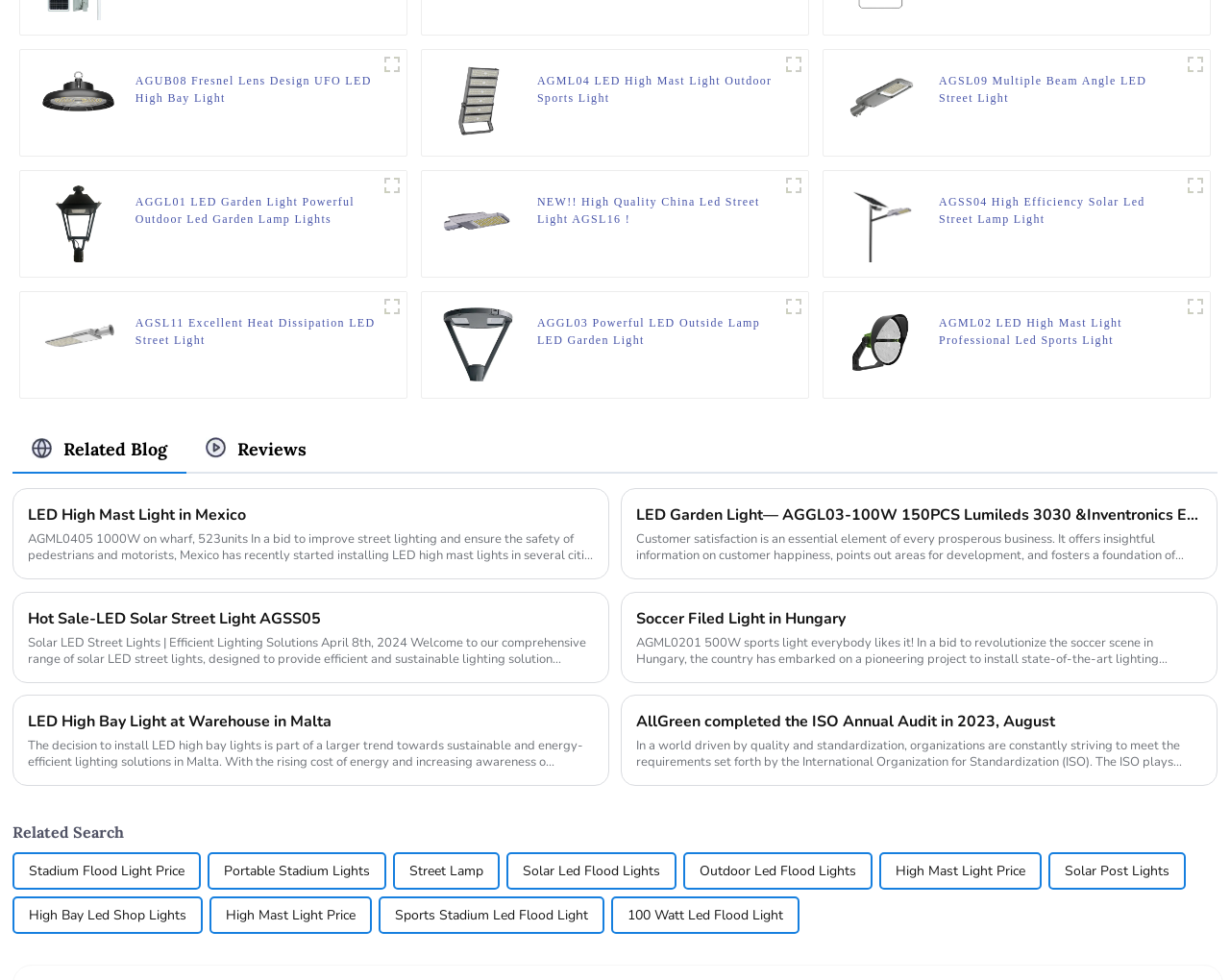Given the description "title="首图"", provide the bounding box coordinates of the corresponding UI element.

[0.307, 0.174, 0.33, 0.203]